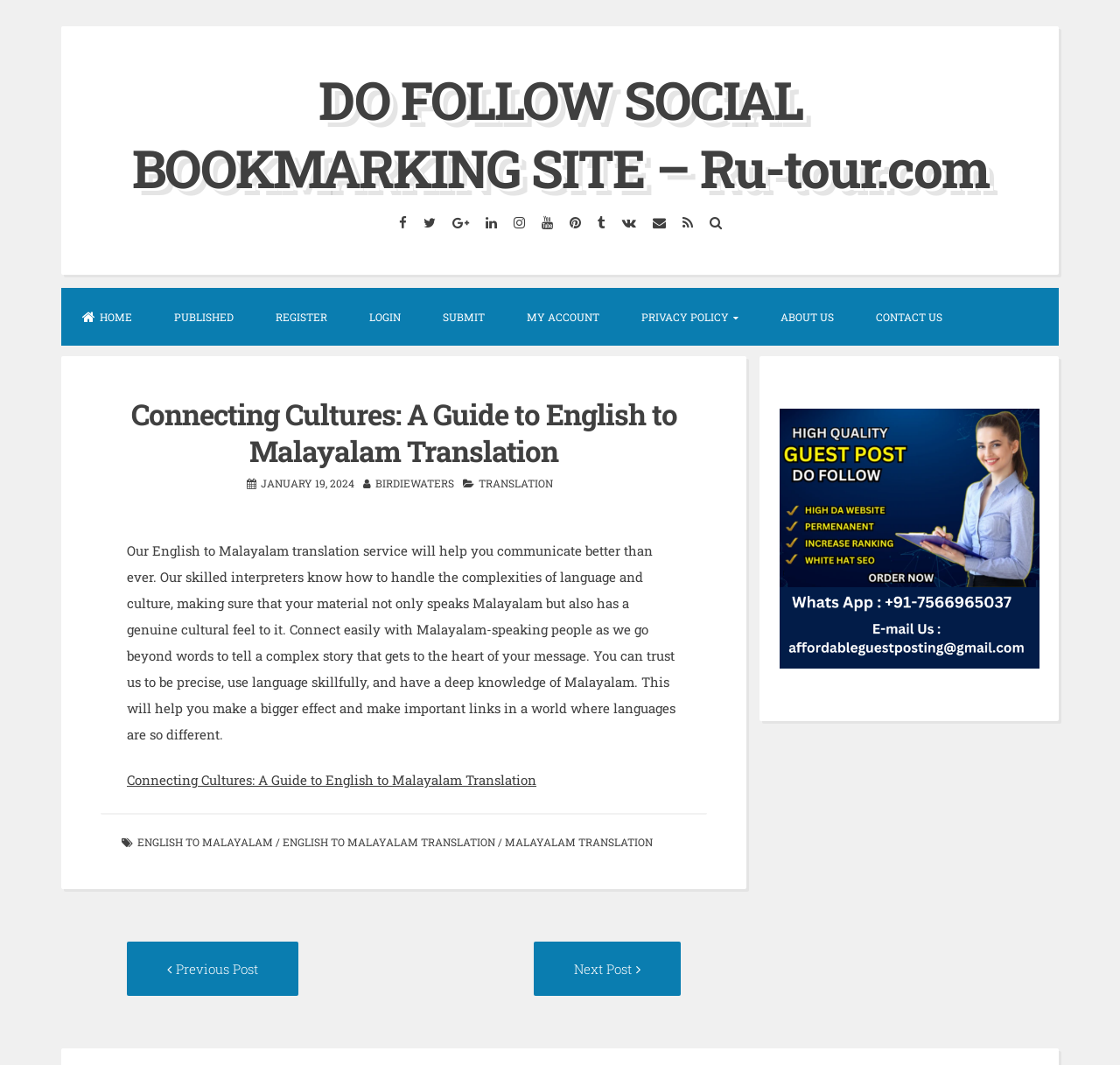Please identify the bounding box coordinates of the clickable element to fulfill the following instruction: "Click on the Facebook link". The coordinates should be four float numbers between 0 and 1, i.e., [left, top, right, bottom].

[0.35, 0.194, 0.369, 0.223]